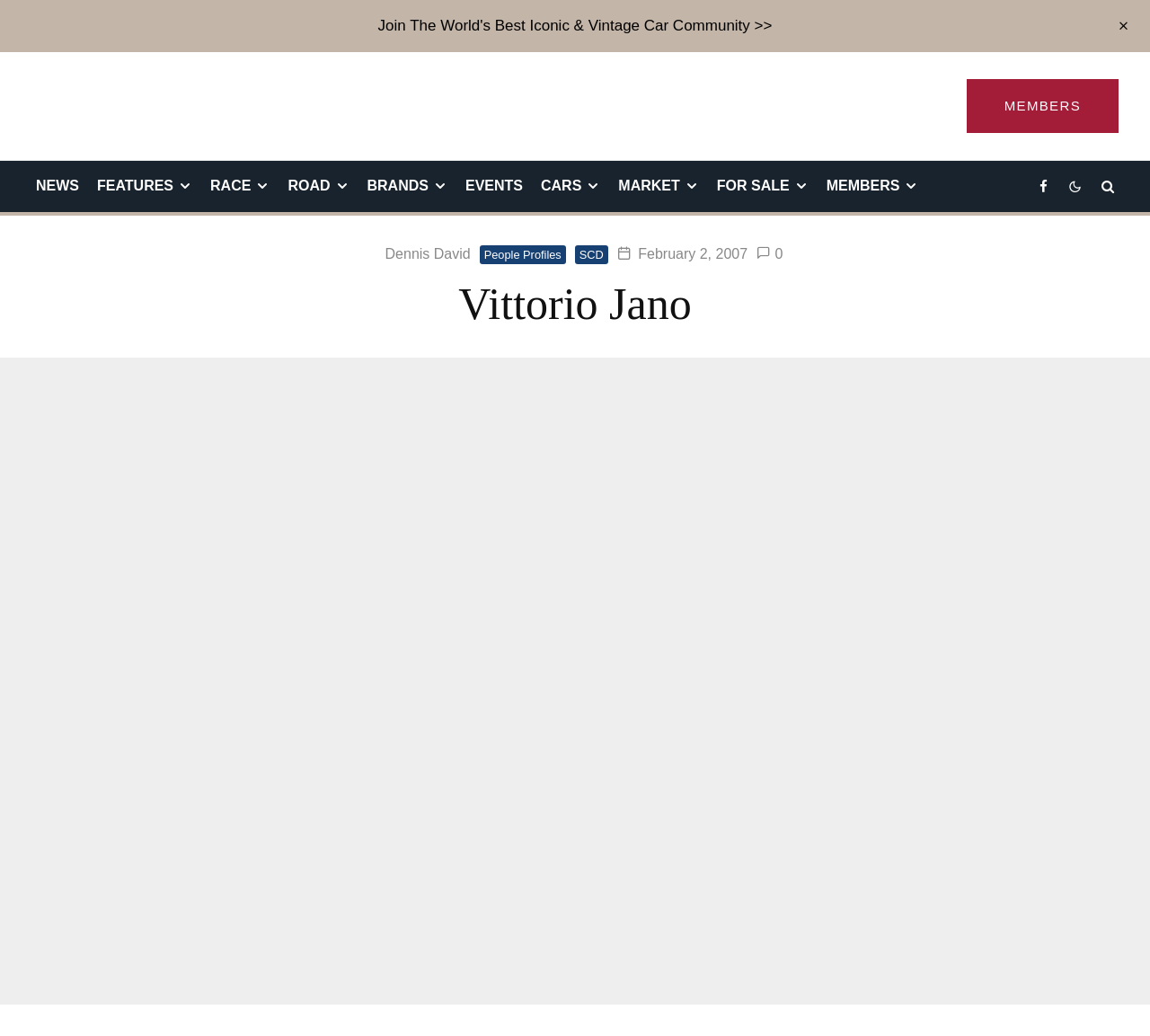What is the purpose of the 'Join The World's Best Iconic & Vintage Car Community >>' link? Refer to the image and provide a one-word or short phrase answer.

To join a community